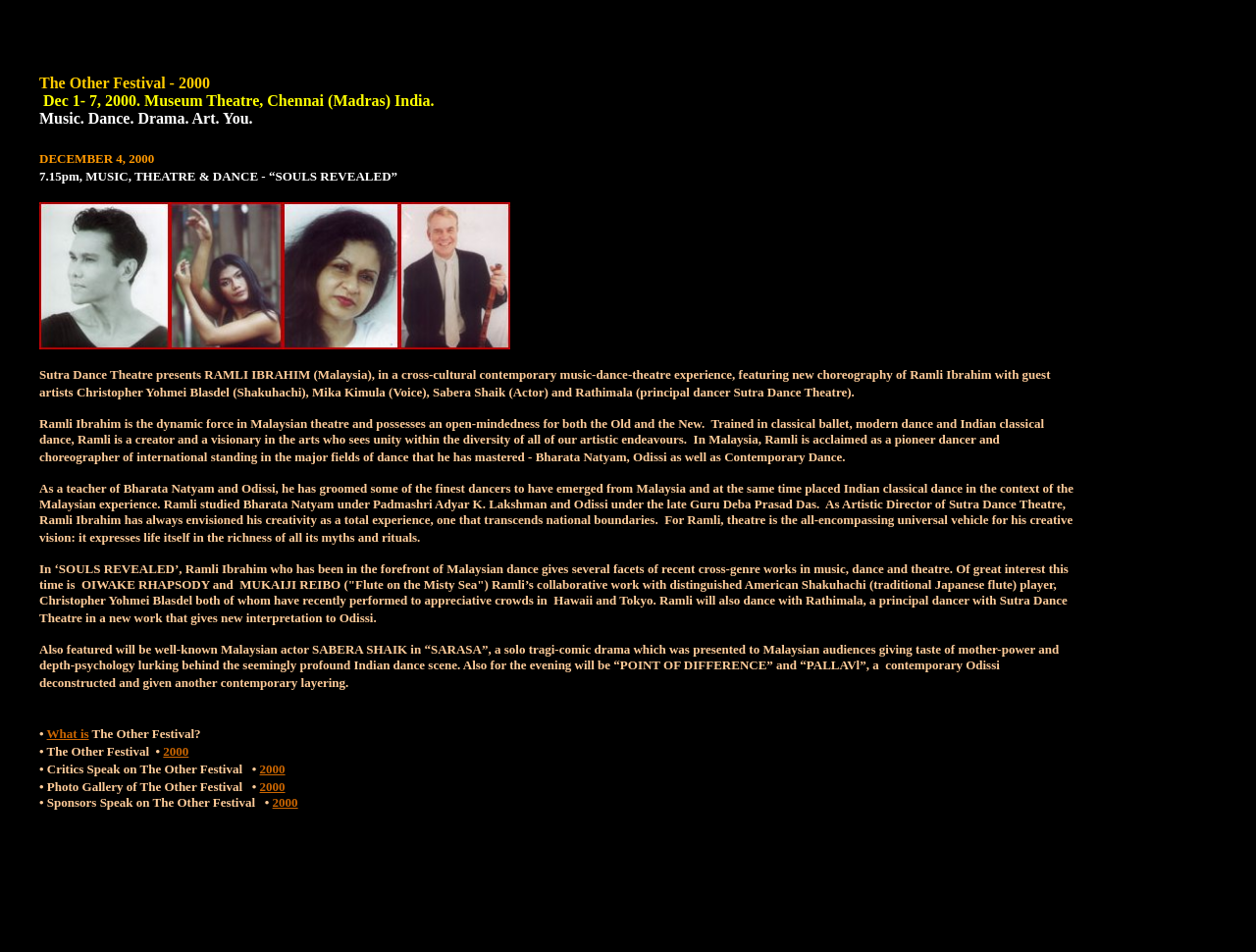What is the name of the principal dancer with Sutra Dance Theatre?
Based on the screenshot, provide a one-word or short-phrase response.

Rathimala